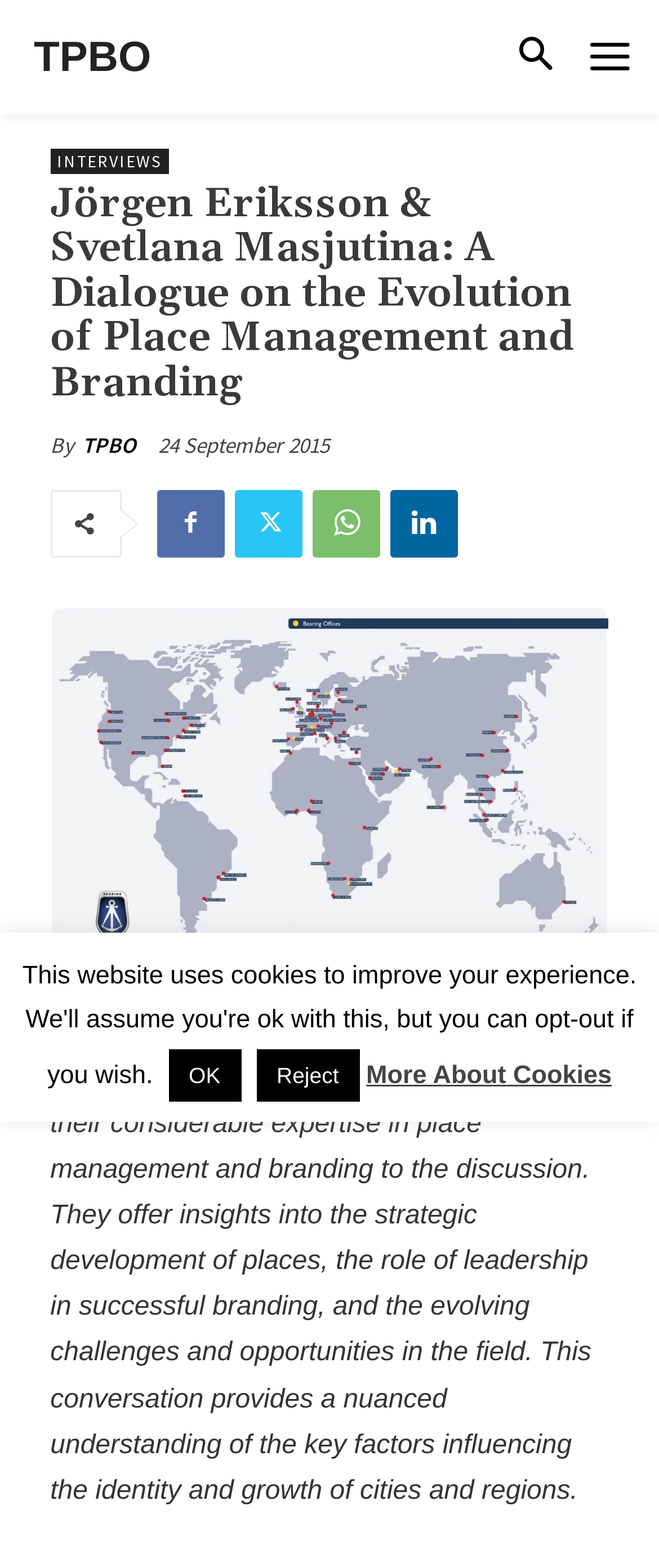Can you find the bounding box coordinates of the area I should click to execute the following instruction: "View the image of Bearing Consulting clients"?

[0.076, 0.388, 0.924, 0.615]